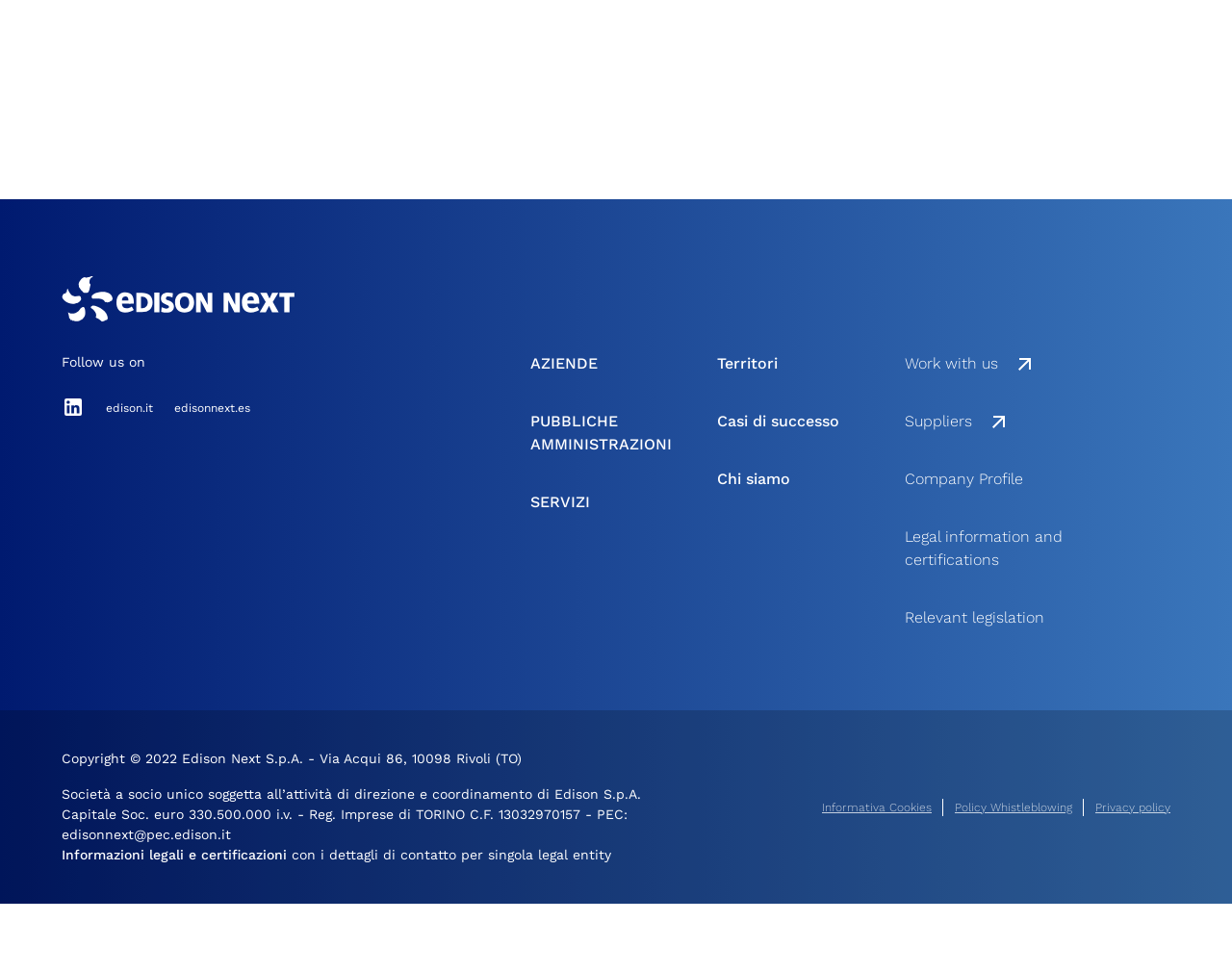Pinpoint the bounding box coordinates of the area that must be clicked to complete this instruction: "Check Copyright information".

[0.05, 0.772, 0.423, 0.787]